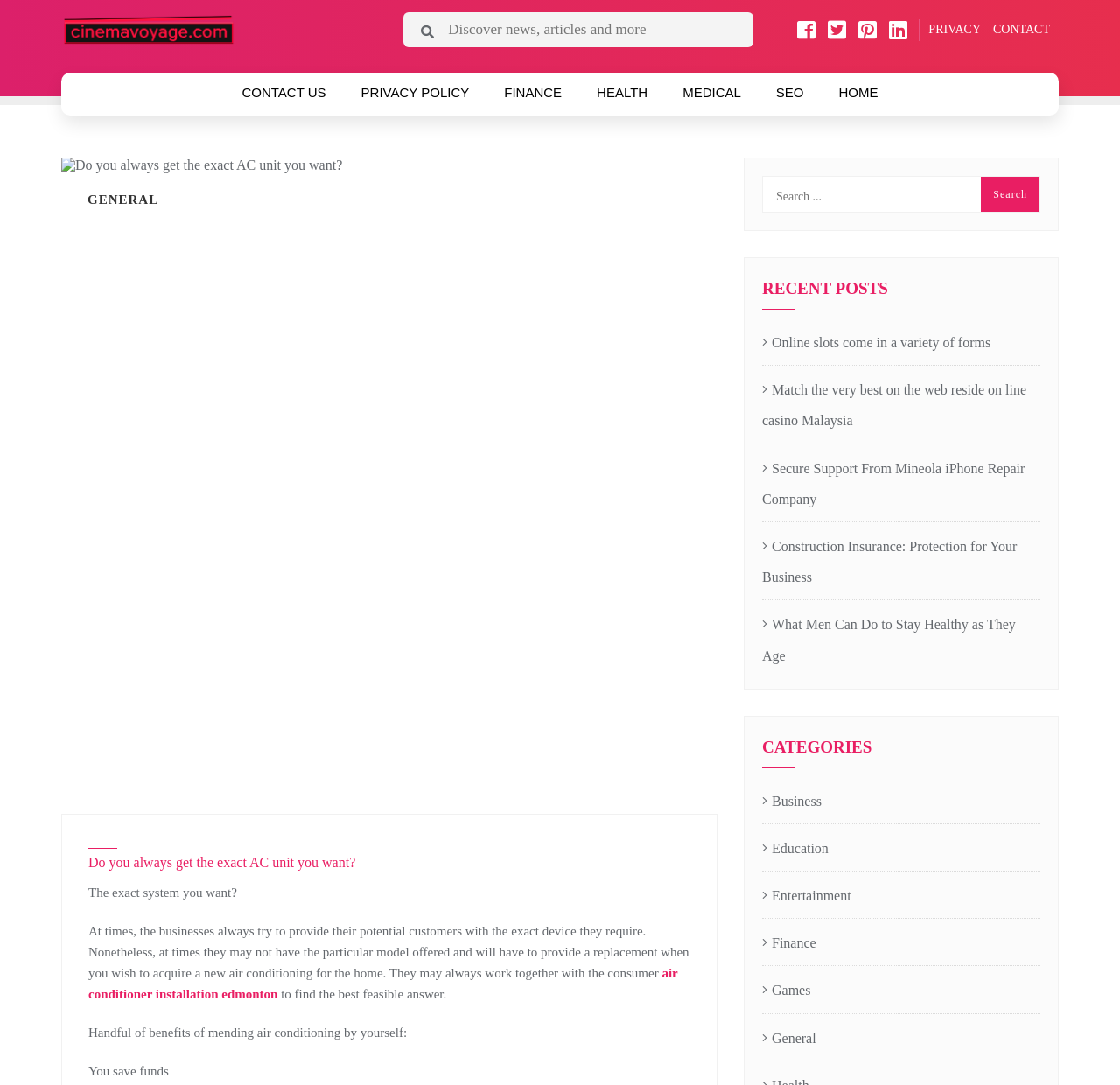Ascertain the bounding box coordinates for the UI element detailed here: "air conditioner installation edmonton". The coordinates should be provided as [left, top, right, bottom] with each value being a float between 0 and 1.

[0.079, 0.89, 0.605, 0.923]